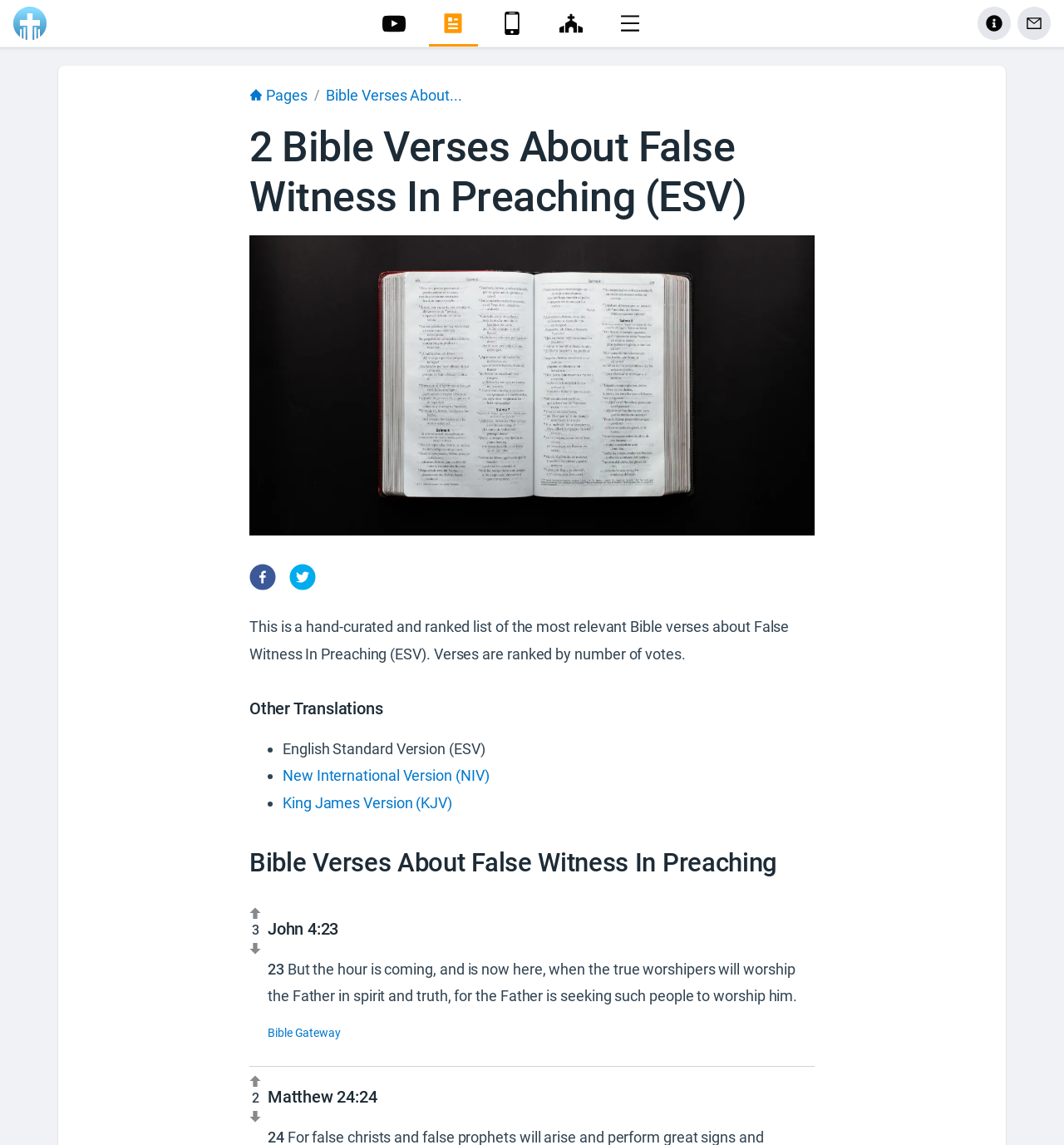Can you look at the image and give a comprehensive answer to the question:
What is the first Bible verse listed on the webpage?

I looked at the webpage and found the first Bible verse listed, which is 'John 4:23', along with its corresponding text 'But the hour is coming, and is now here, when the true worshipers will worship the Father in spirit and truth, for the Father is seeking such people to worship him.'.